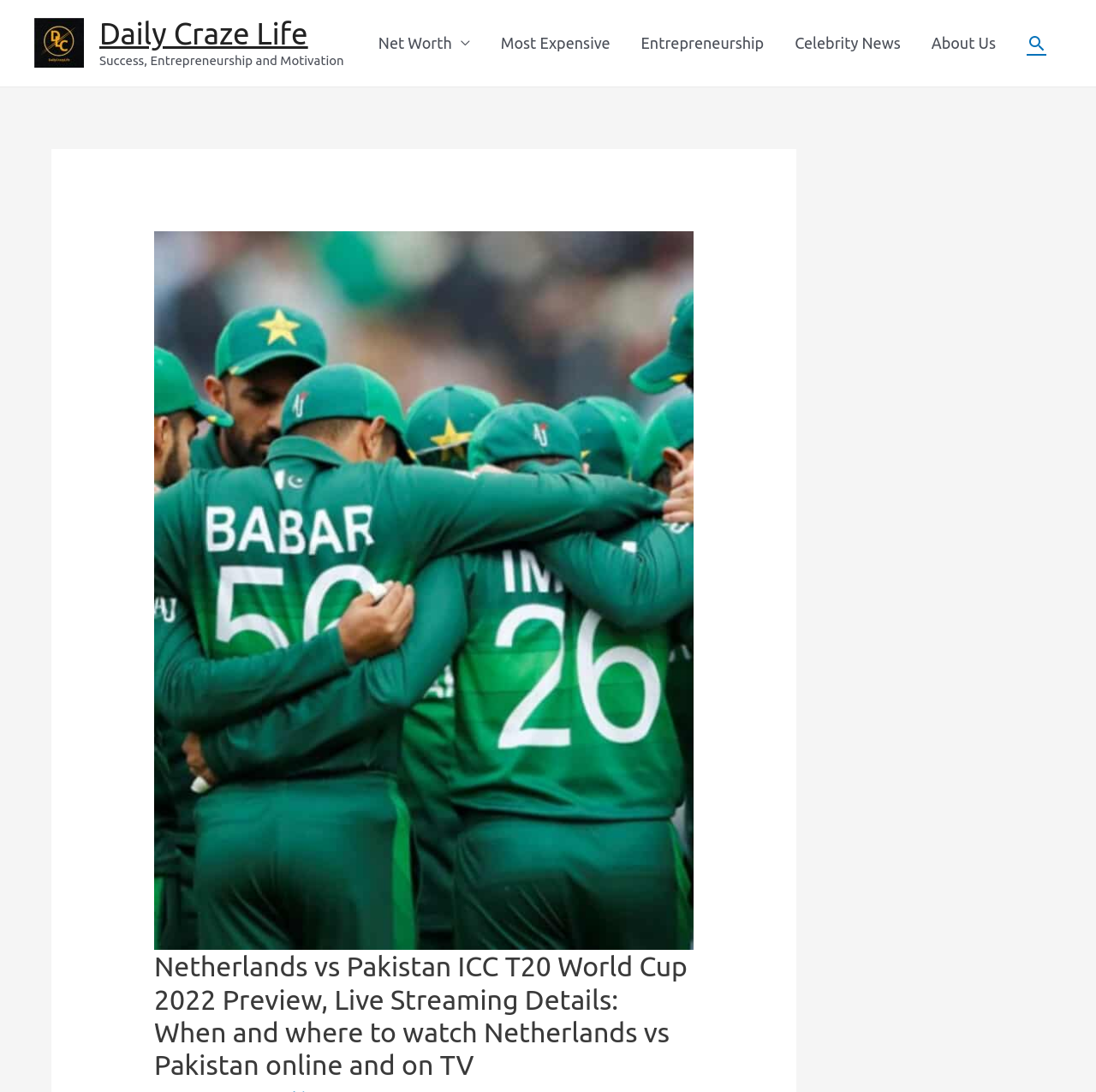Determine the bounding box coordinates for the clickable element to execute this instruction: "Read the preview of Netherlands vs Pakistan ICC T20 World Cup 2022". Provide the coordinates as four float numbers between 0 and 1, i.e., [left, top, right, bottom].

[0.141, 0.87, 0.633, 0.99]